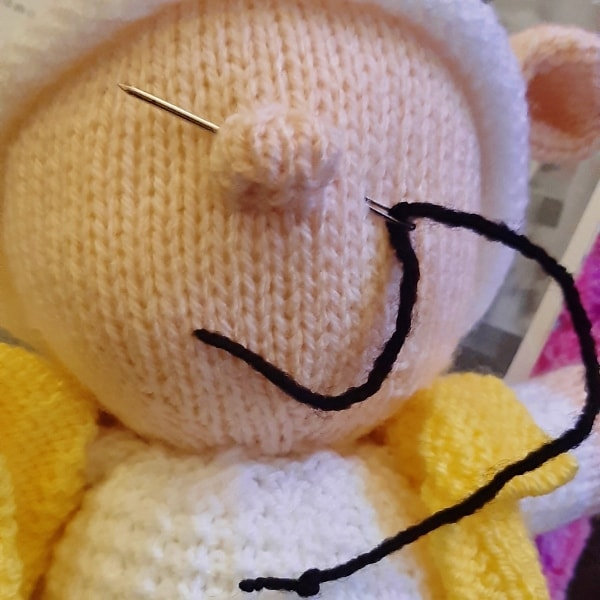Give a one-word or short phrase answer to this question: 
What is the shape of the nose of the toy?

button